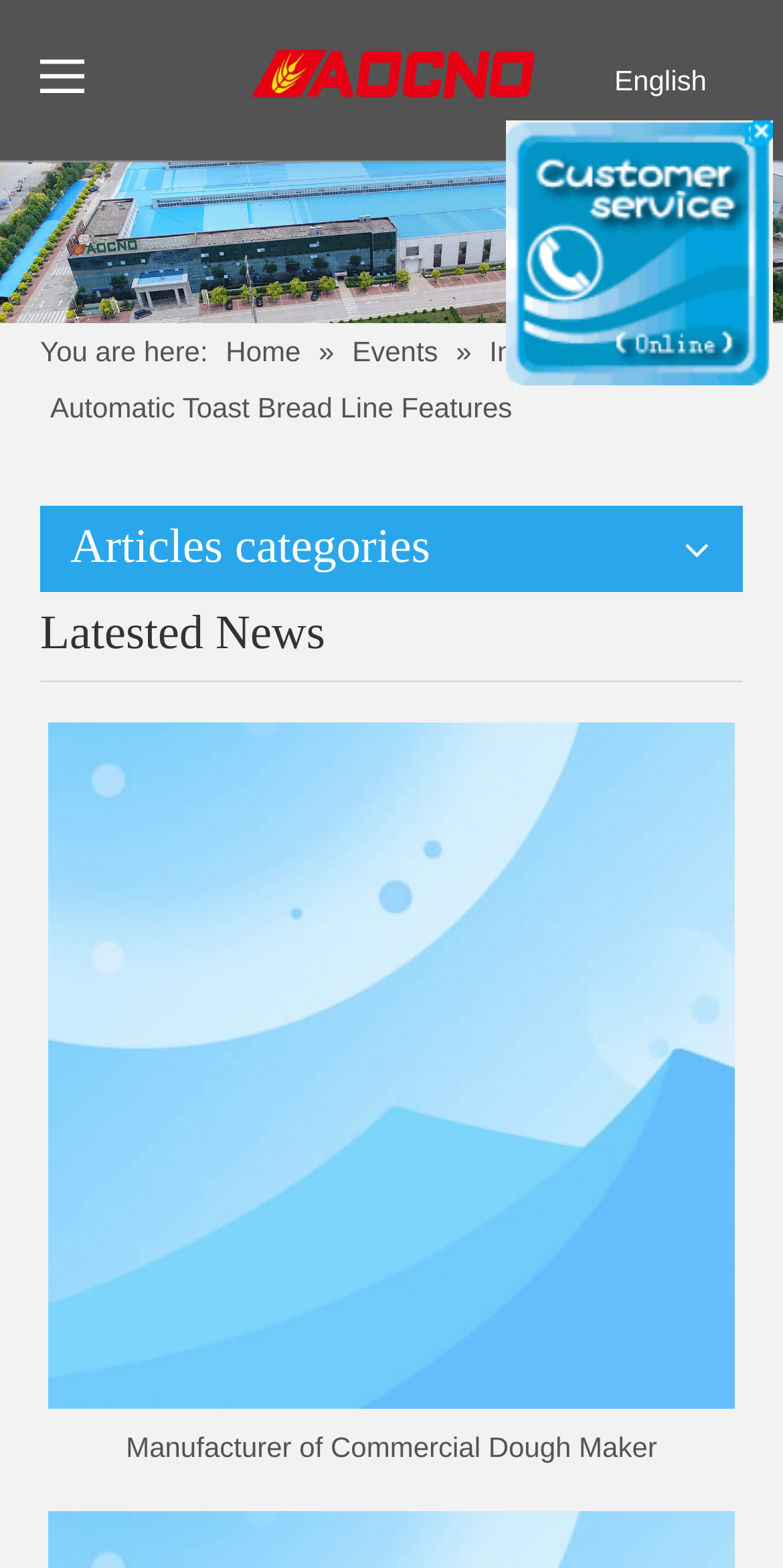Find the bounding box coordinates for the element that must be clicked to complete the instruction: "view latest news". The coordinates should be four float numbers between 0 and 1, indicated as [left, top, right, bottom].

[0.051, 0.378, 0.949, 0.433]